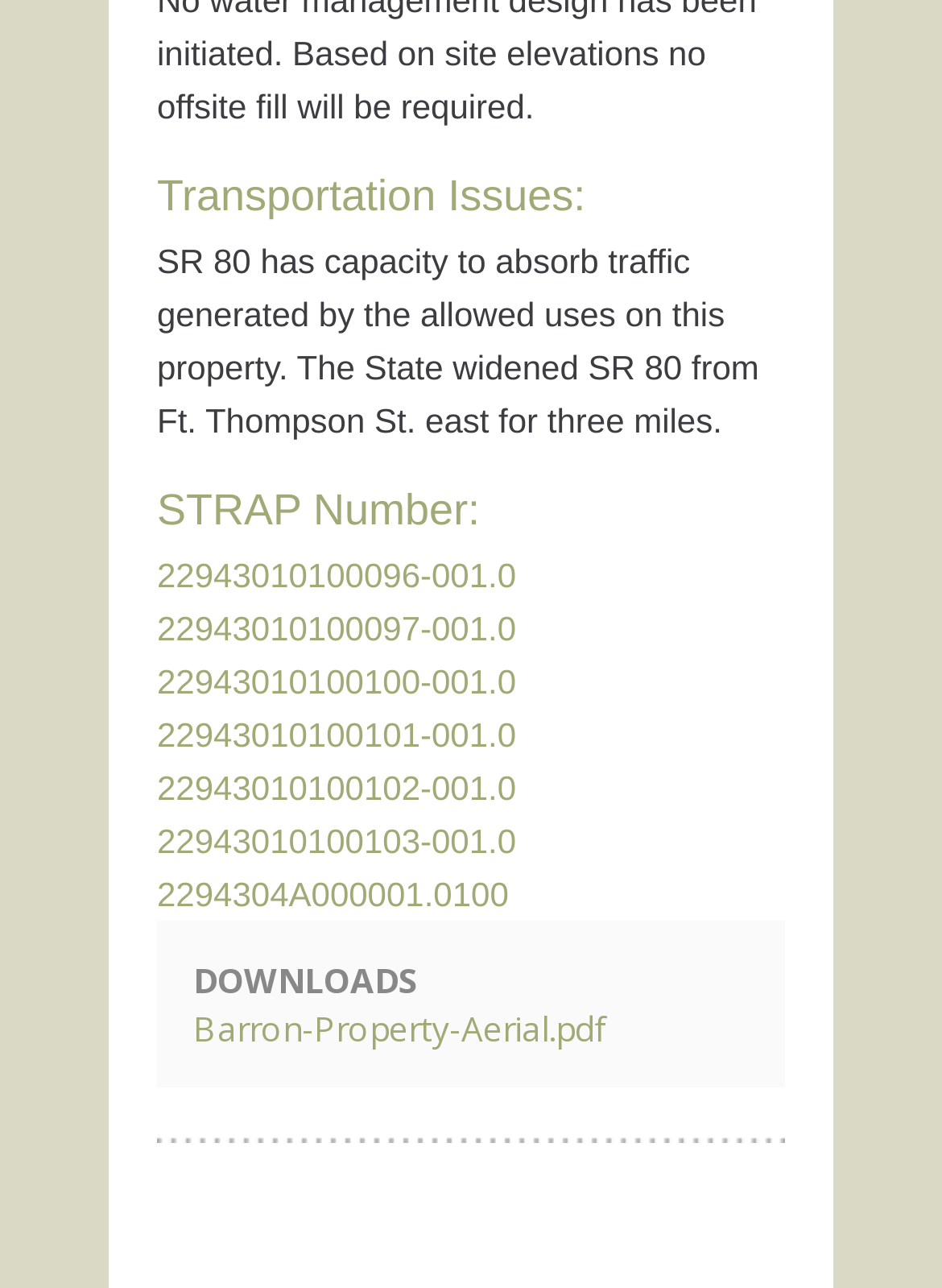What is the category of the downloadable file?
Using the information from the image, provide a comprehensive answer to the question.

The downloadable file 'Barron-Property-Aerial.pdf' is categorized as an aerial file, which is indicated by the word 'Aerial' in its name.